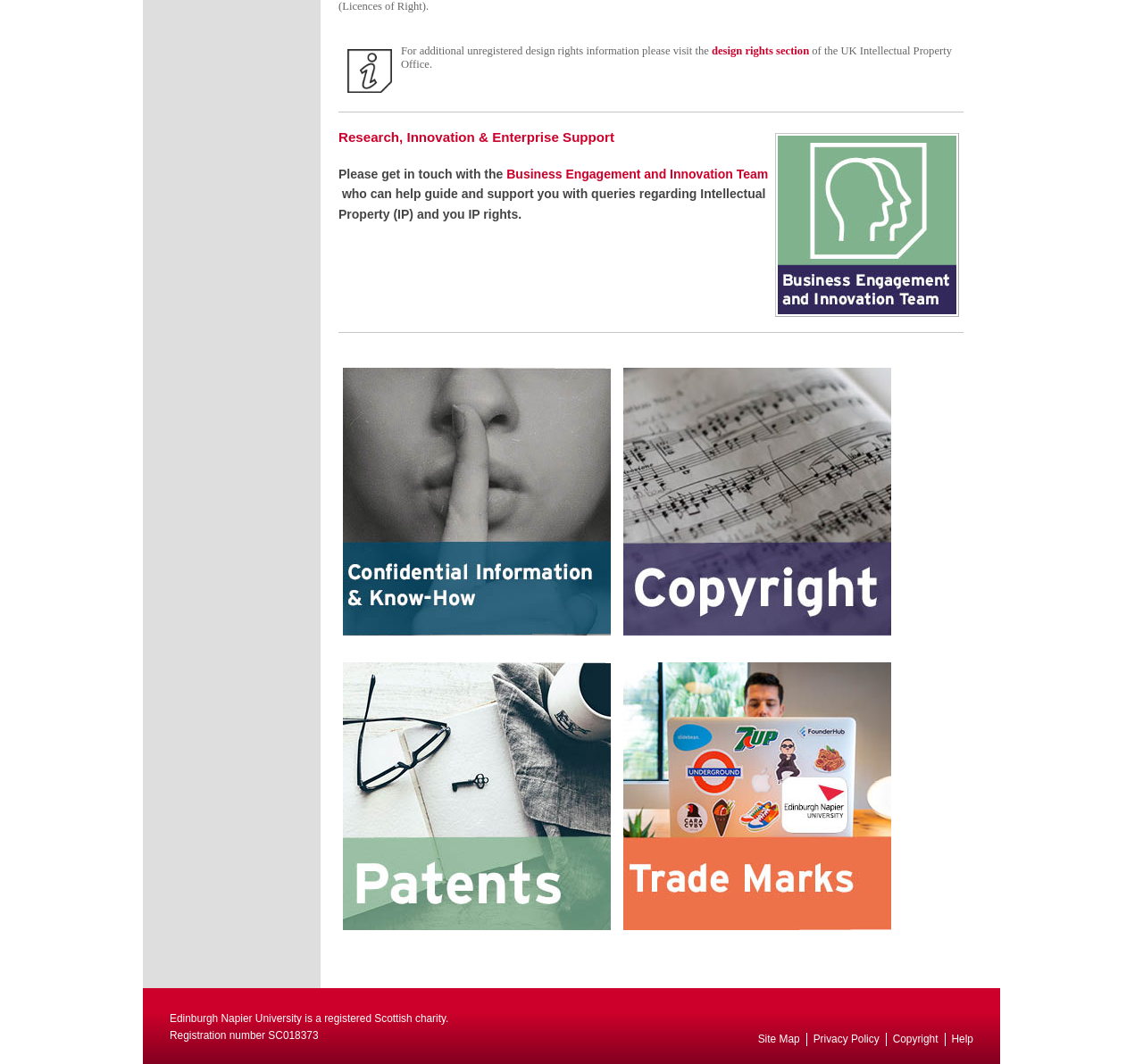Identify the bounding box coordinates for the UI element described as follows: Business Engagement and Innovation Team​. Use the format (top-left x, top-left y, bottom-right x, bottom-right y) and ensure all values are floating point numbers between 0 and 1.

[0.443, 0.157, 0.672, 0.17]